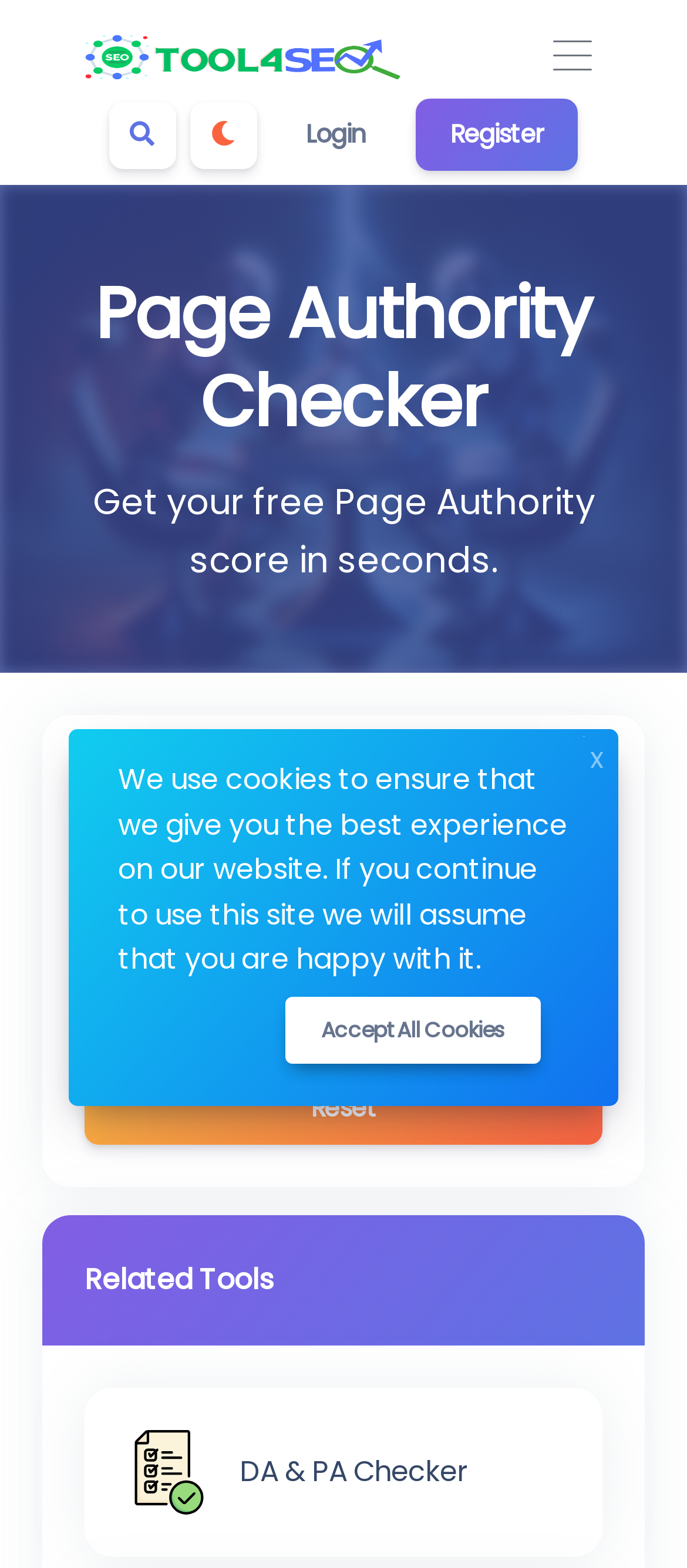Using the image as a reference, answer the following question in as much detail as possible:
What is the section below the main heading?

The section below the main heading 'Page Authority Checker' contains a heading 'Related Tools' and a link 'DA & PA Checker'. This suggests that the section is dedicated to showcasing related tools or services.